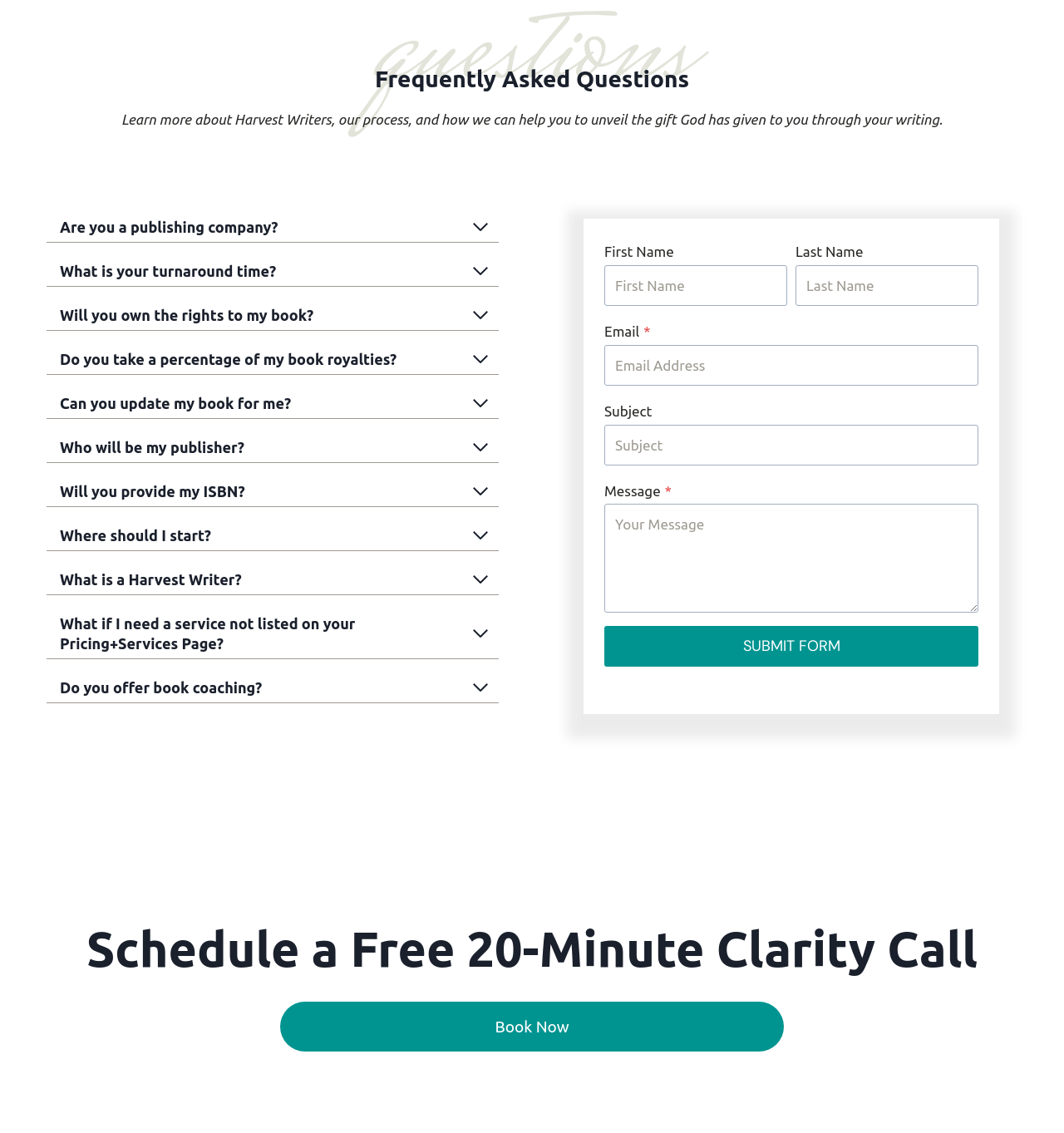Please indicate the bounding box coordinates for the clickable area to complete the following task: "Enter your email address". The coordinates should be specified as four float numbers between 0 and 1, i.e., [left, top, right, bottom].

[0.568, 0.304, 0.92, 0.34]